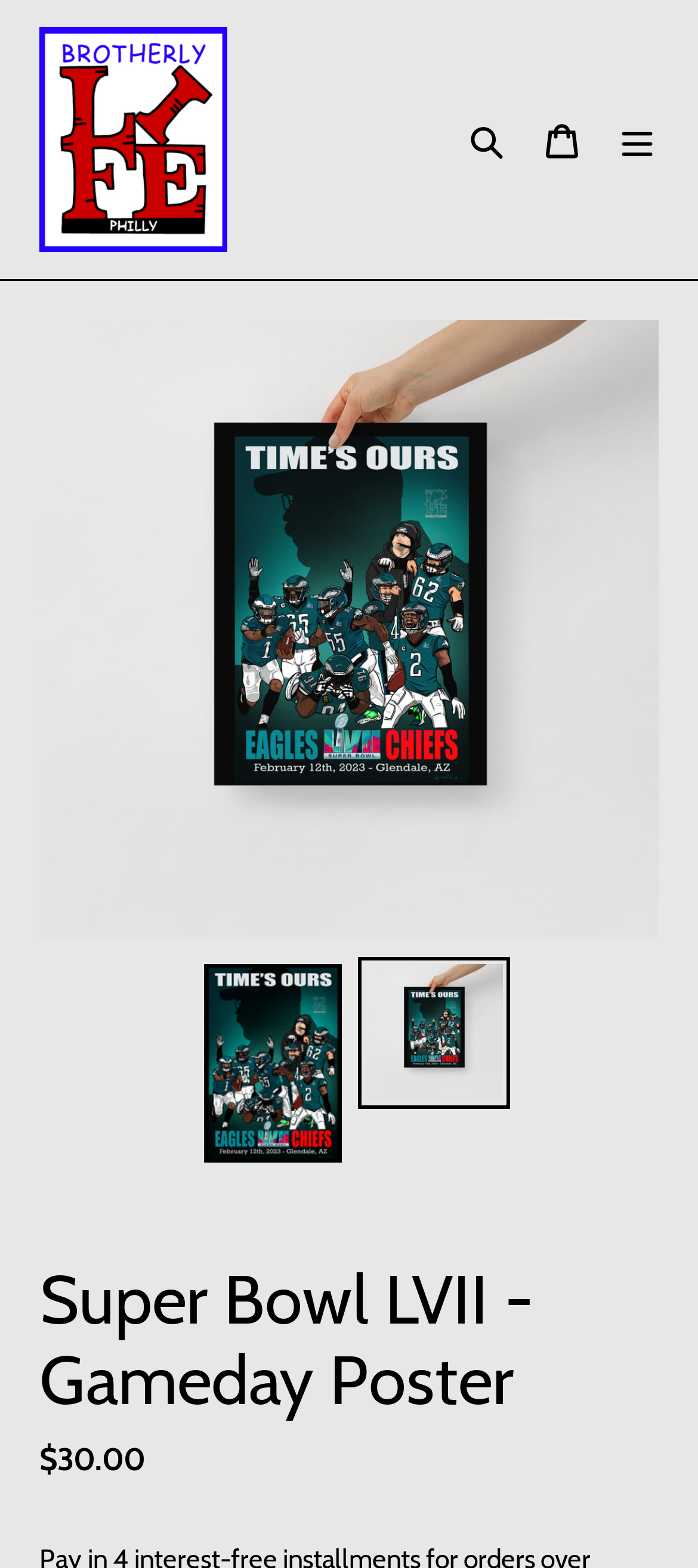Create a full and detailed caption for the entire webpage.

The webpage is about a Super Bowl LVII Gameday Poster, commemorating the Philadelphia Eagles' best regular season in team history and their upcoming game against their former coach Andy Reid. 

At the top left of the page, there is a link to the website "brotherlylifephilly.com" accompanied by an image of the website's logo. On the top right, there are three buttons: "Search", "Cart", and "Menu". 

Below the top section, a large image of the Super Bowl LVII Gameday Poster takes up most of the page, spanning from the left to the right side. 

Underneath the large image, there are two links to "Load image into Gallery viewer" with corresponding images, positioned side by side. 

Further down, there is a heading that reads "Super Bowl LVII - Gameday Poster". Below the heading, there is a description list with two sections. The first section is labeled "Regular price" and the second section displays the price "$30.00".